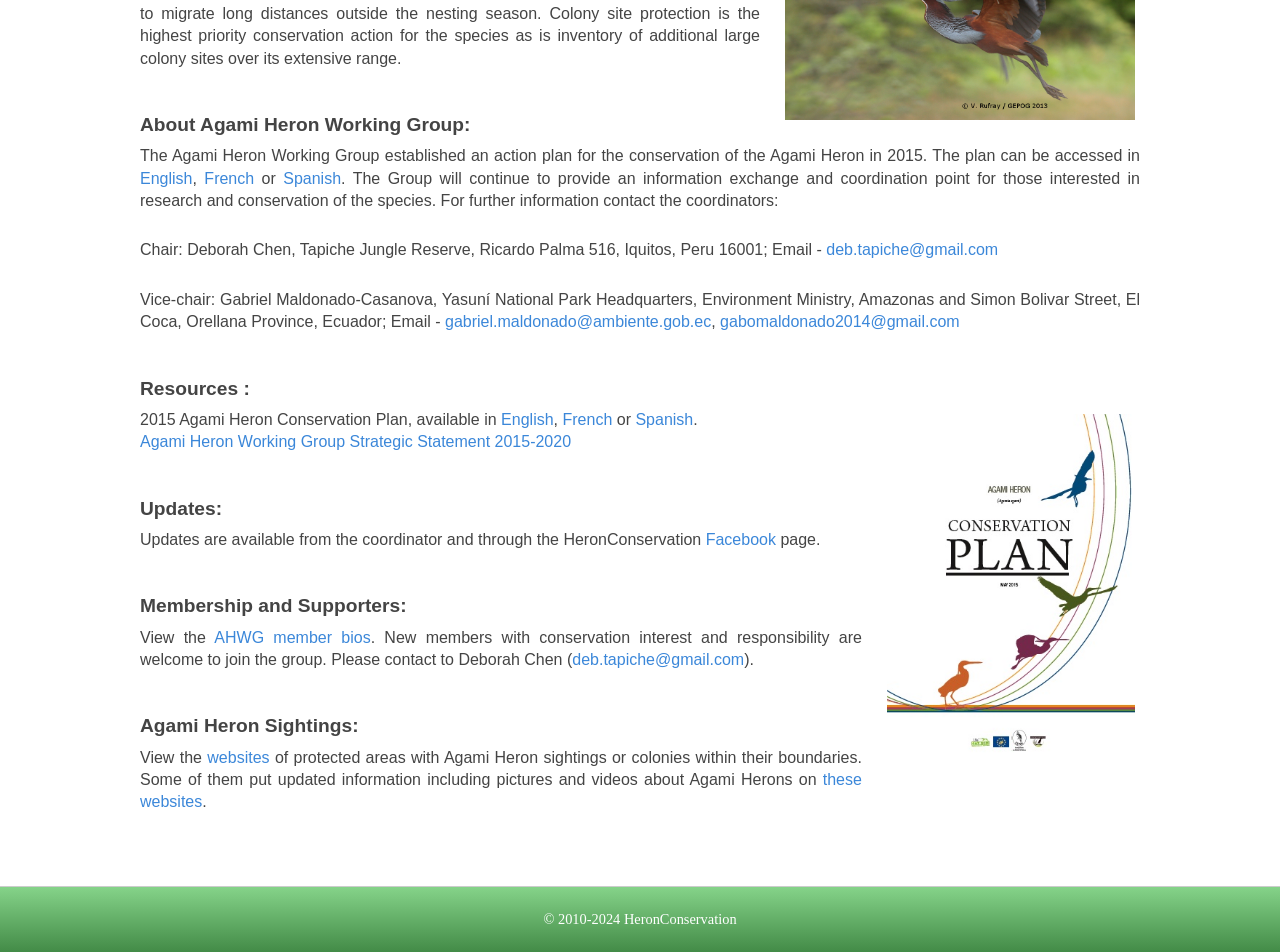Determine the bounding box coordinates of the UI element that matches the following description: "AHWG member bios". The coordinates should be four float numbers between 0 and 1 in the format [left, top, right, bottom].

[0.167, 0.66, 0.29, 0.678]